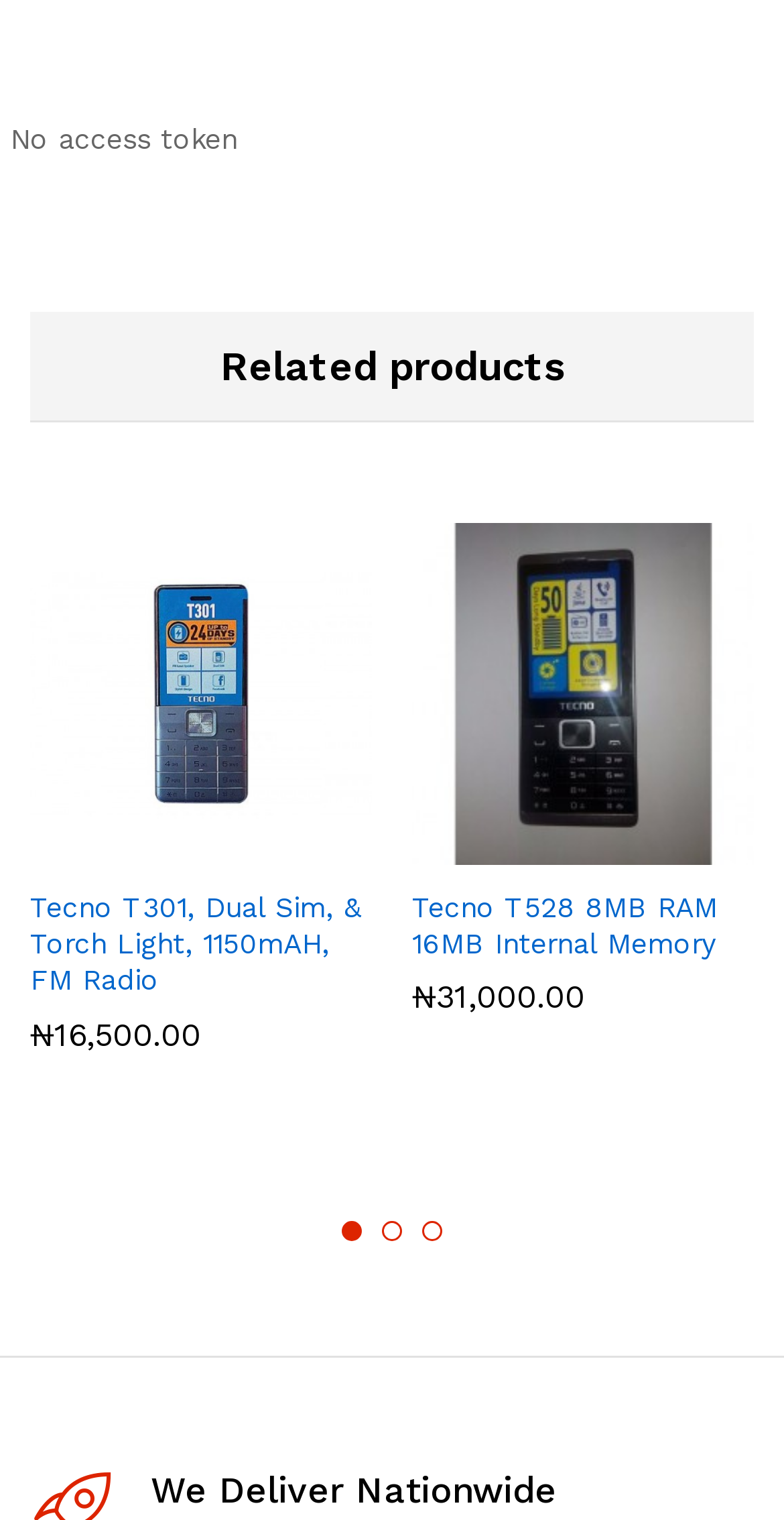Given the description of a UI element: "Add to cart", identify the bounding box coordinates of the matching element in the webpage screenshot.

[0.087, 0.531, 0.174, 0.576]